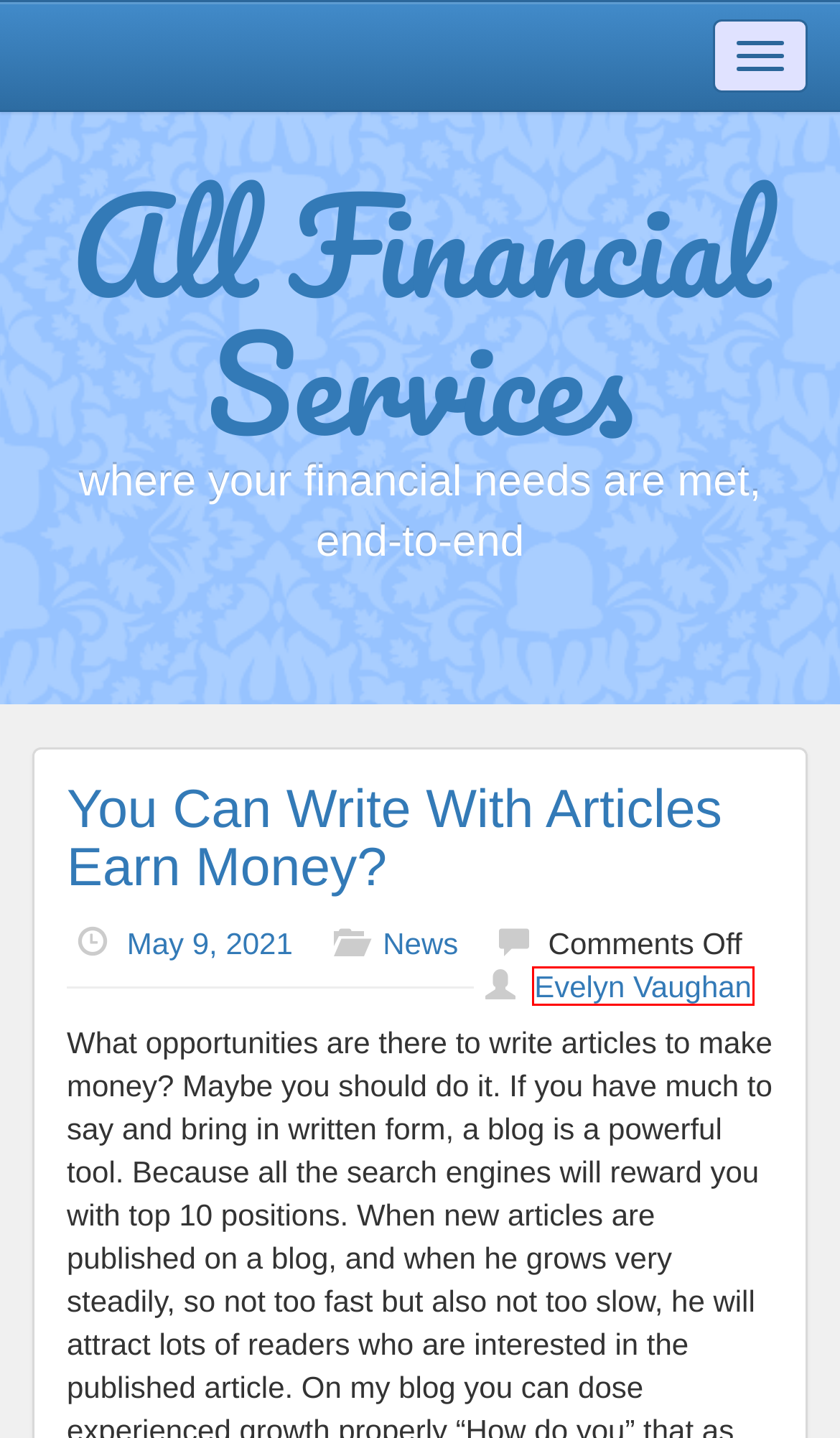Given a screenshot of a webpage with a red bounding box around an element, choose the most appropriate webpage description for the new page displayed after clicking the element within the bounding box. Here are the candidates:
A. News – All Financial Services
B. Evelyn Vaughan – All Financial Services
C. September 2019 – All Financial Services
D. April 2014 – All Financial Services
E. All Financial Services – where your financial needs are met, end-to-end
F. August 2016 – All Financial Services
G. December 2020 – All Financial Services
H. April 2019 – All Financial Services

B